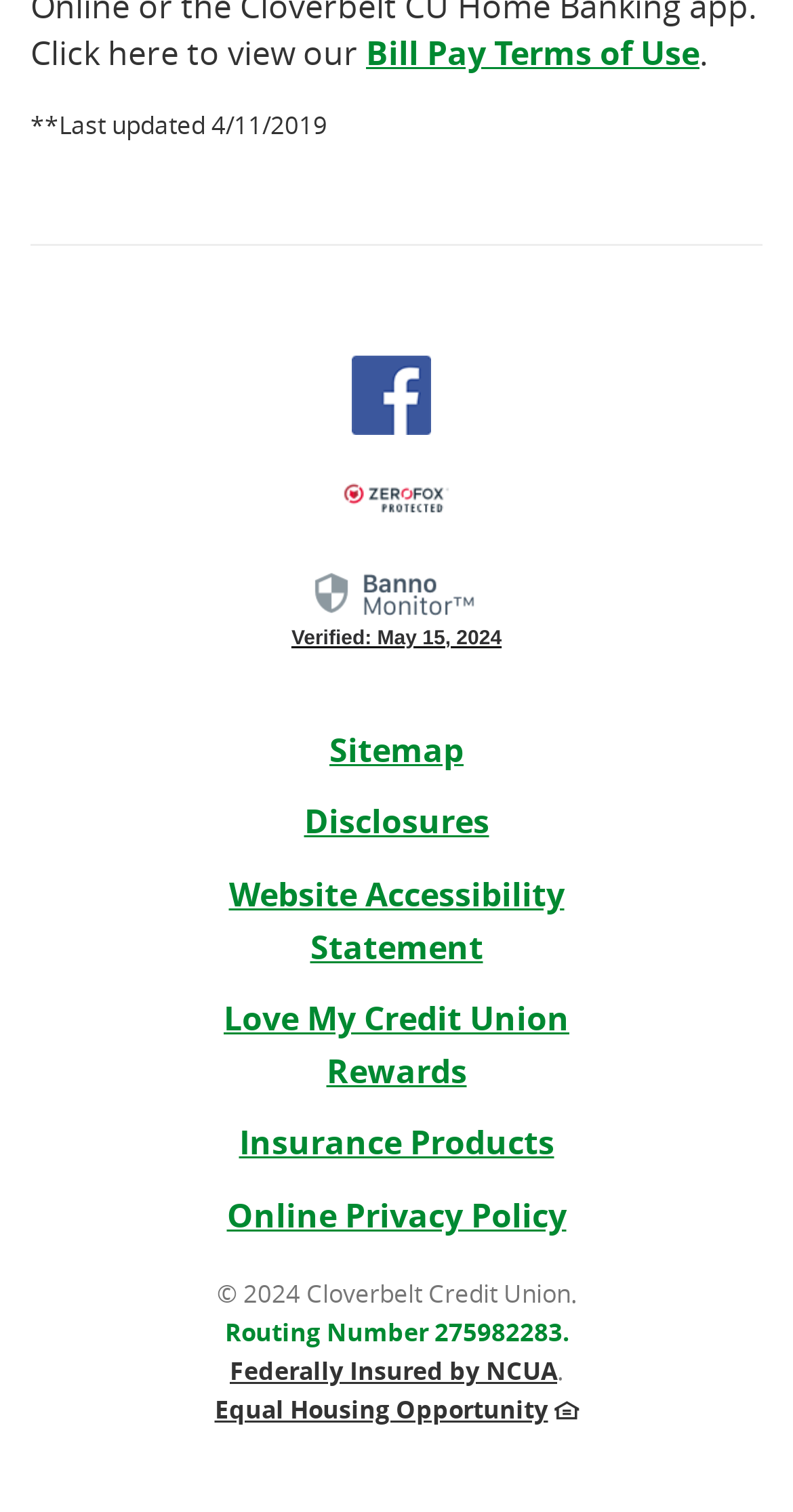Provide the bounding box coordinates for the UI element that is described as: "Federally Insured by NCUA".

[0.29, 0.895, 0.703, 0.918]